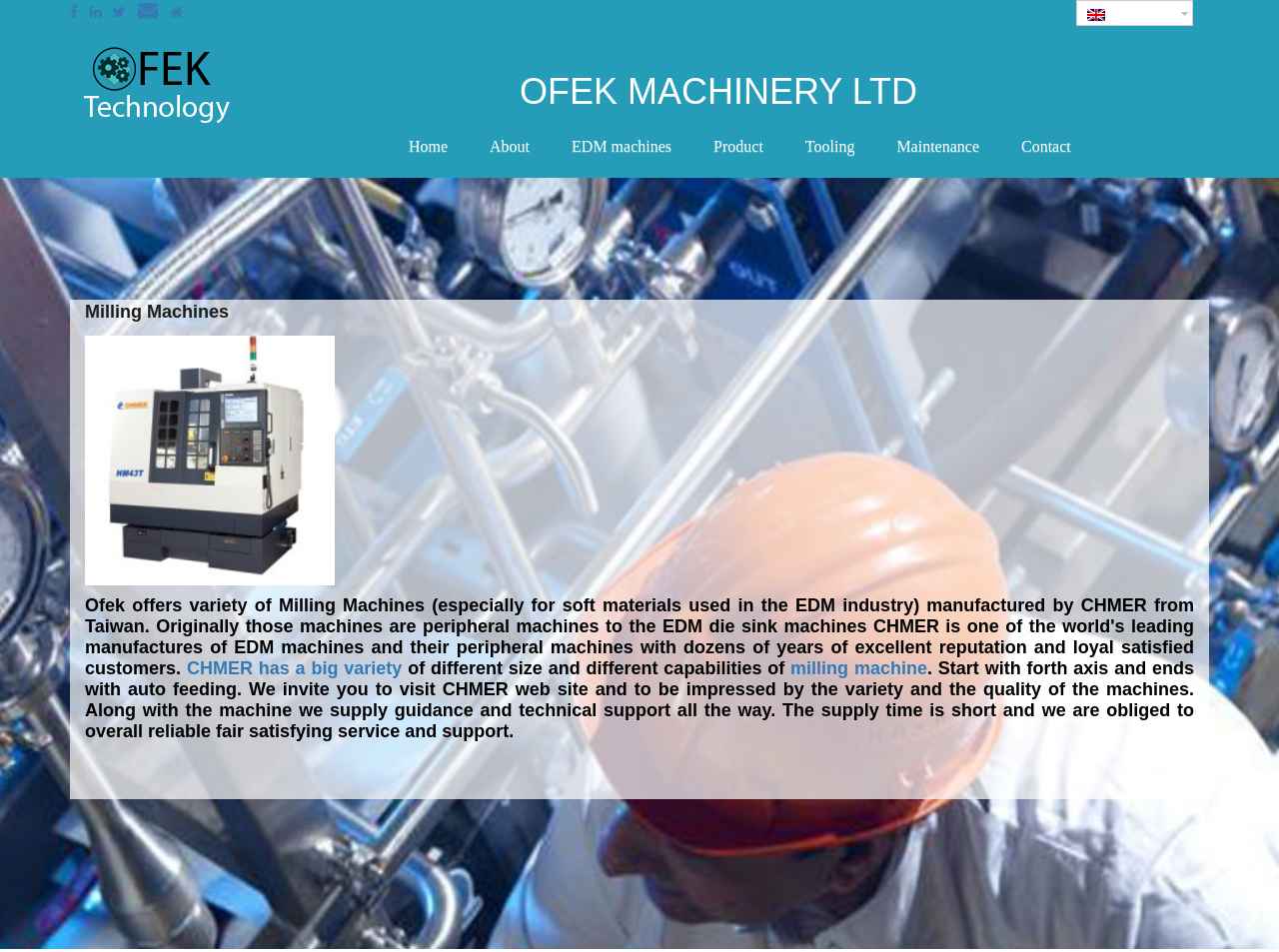With reference to the screenshot, provide a detailed response to the question below:
What is the language of the webpage?

I found the language of the webpage by looking at the link element with the text 'en English' which is located at the top of the webpage, indicating that the language of the webpage is English.